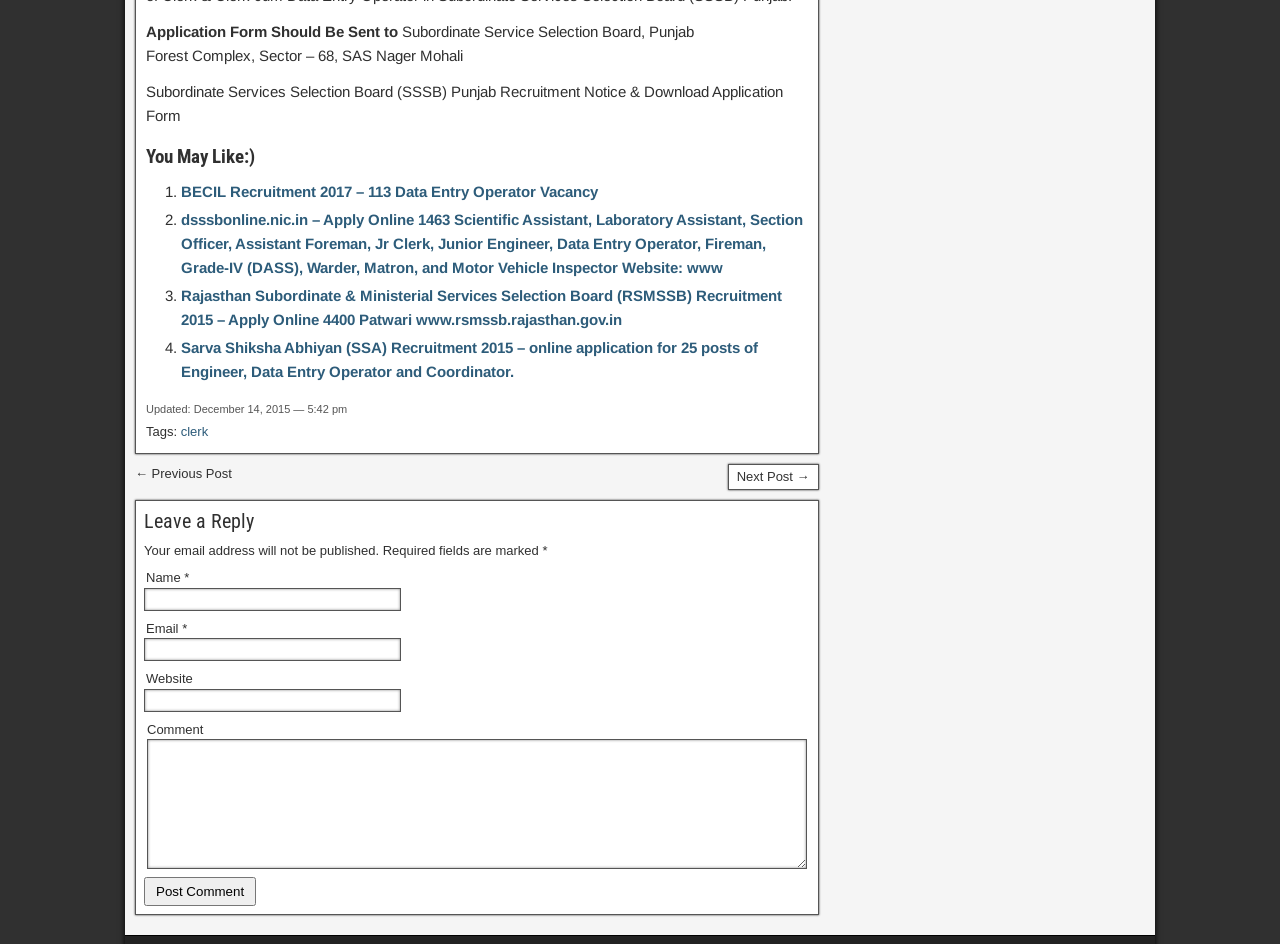Please identify the bounding box coordinates of the element I should click to complete this instruction: 'Fill in the 'Name' field'. The coordinates should be given as four float numbers between 0 and 1, like this: [left, top, right, bottom].

[0.112, 0.623, 0.313, 0.647]